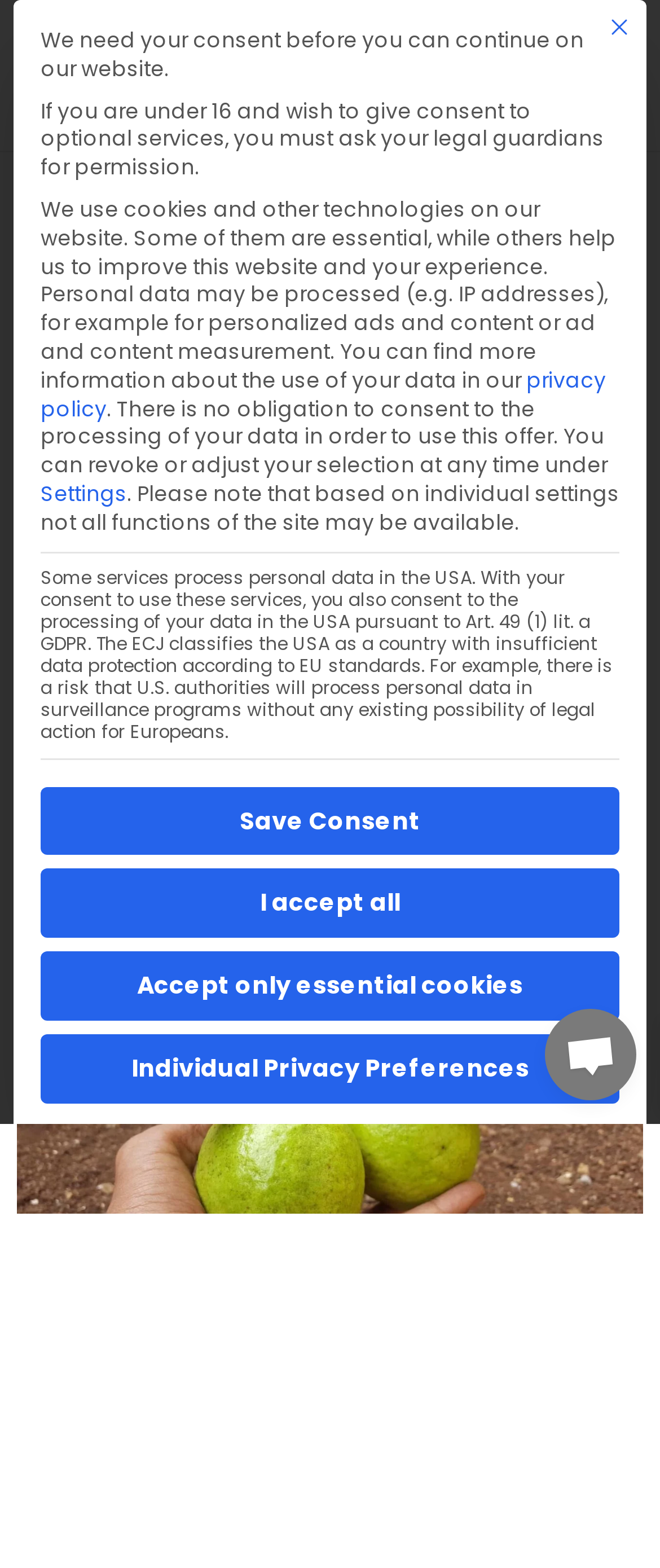Locate the bounding box coordinates of the item that should be clicked to fulfill the instruction: "Read the privacy policy".

[0.062, 0.233, 0.918, 0.269]